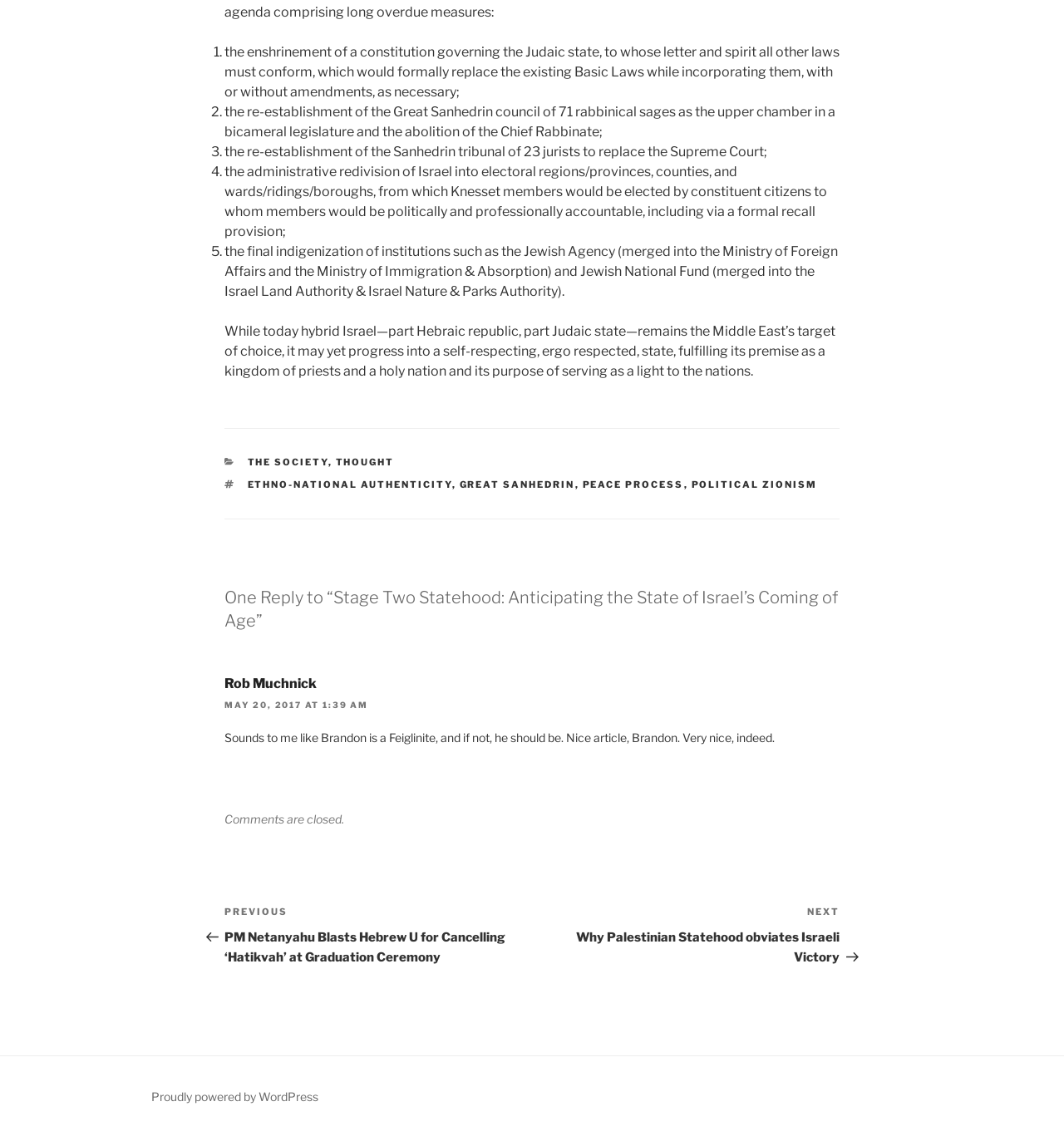Find the bounding box coordinates of the clickable area that will achieve the following instruction: "Click on the 'THE SOCIETY' link".

[0.232, 0.401, 0.308, 0.412]